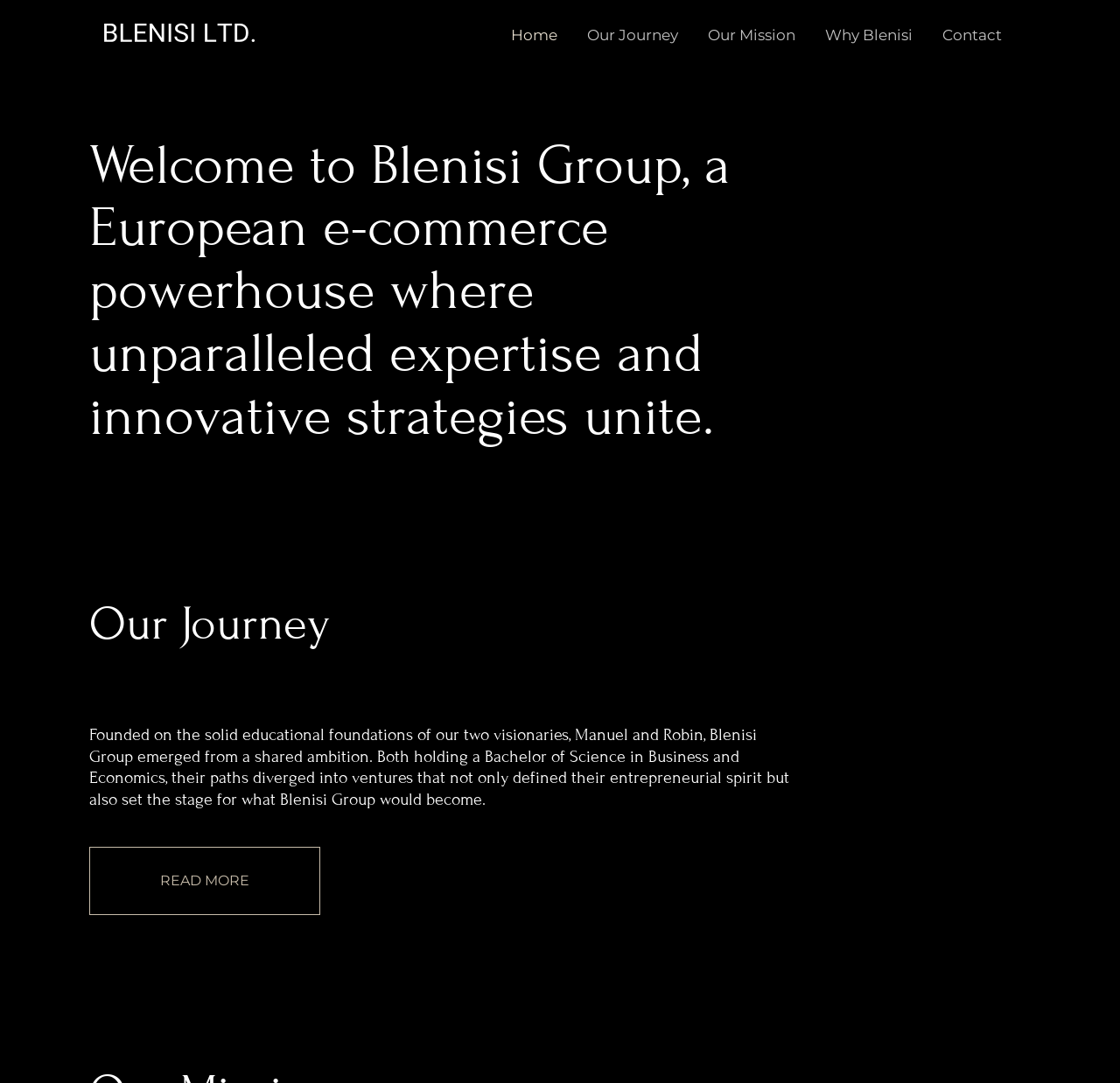Respond with a single word or phrase to the following question:
What is the bounding box coordinate of the 'Welcome to Blenisi Group' heading?

[0.08, 0.124, 0.71, 0.414]